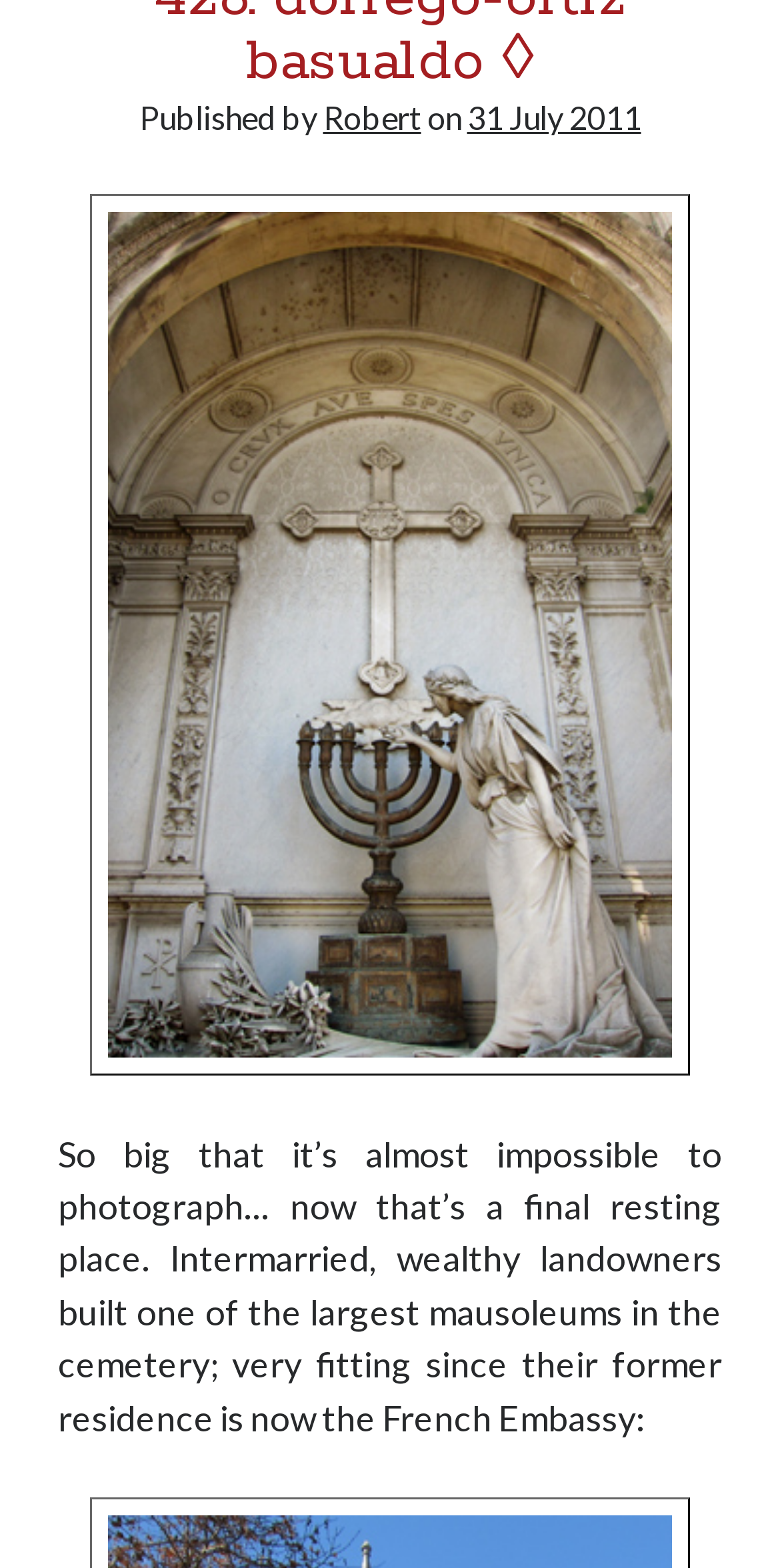Given the webpage screenshot and the description, determine the bounding box coordinates (top-left x, top-left y, bottom-right x, bottom-right y) that define the location of the UI element matching this description: In the press

[0.077, 0.119, 0.251, 0.139]